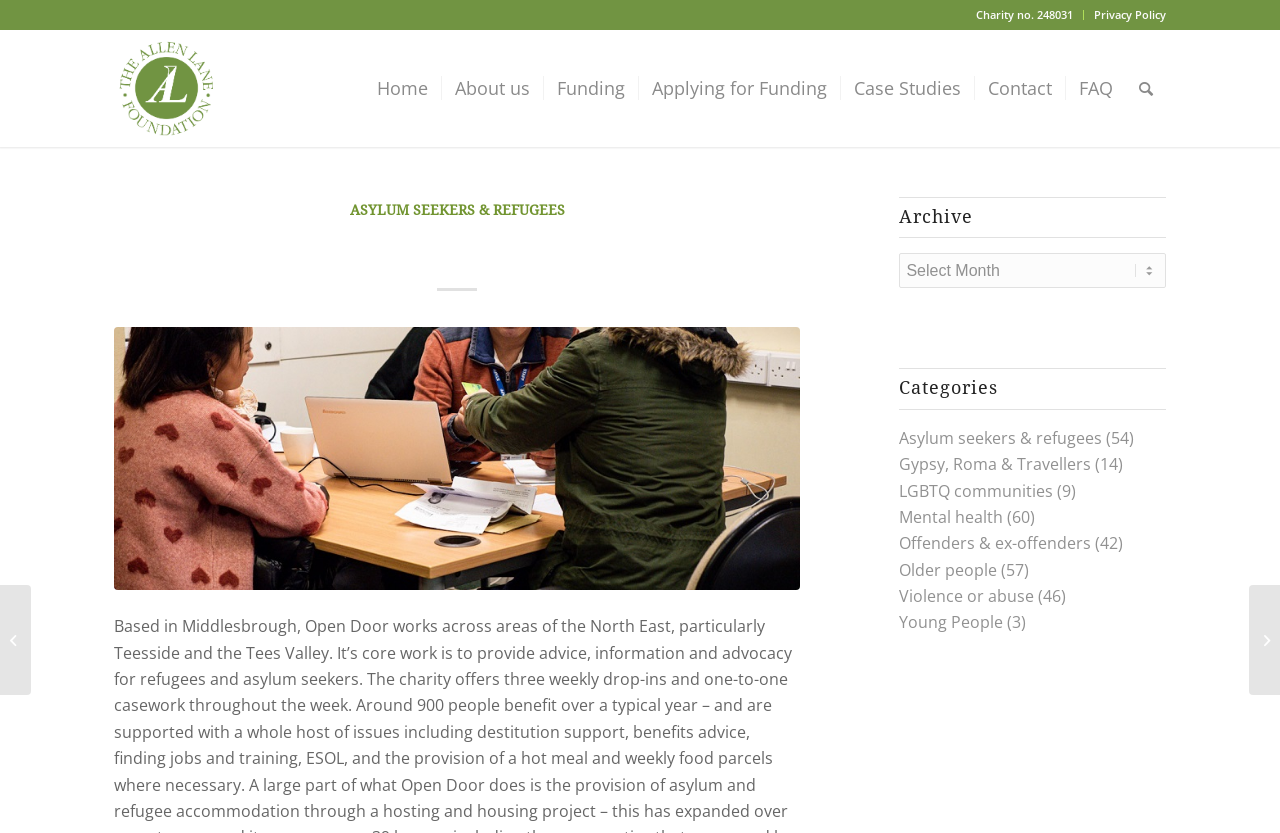Using the details from the image, please elaborate on the following question: How many categories are listed in the Archive section?

The Archive section is located at the bottom right corner of the webpage, and it lists 8 categories, including 'Asylum seekers & refugees', 'Gypsy, Roma & Travellers', and more.